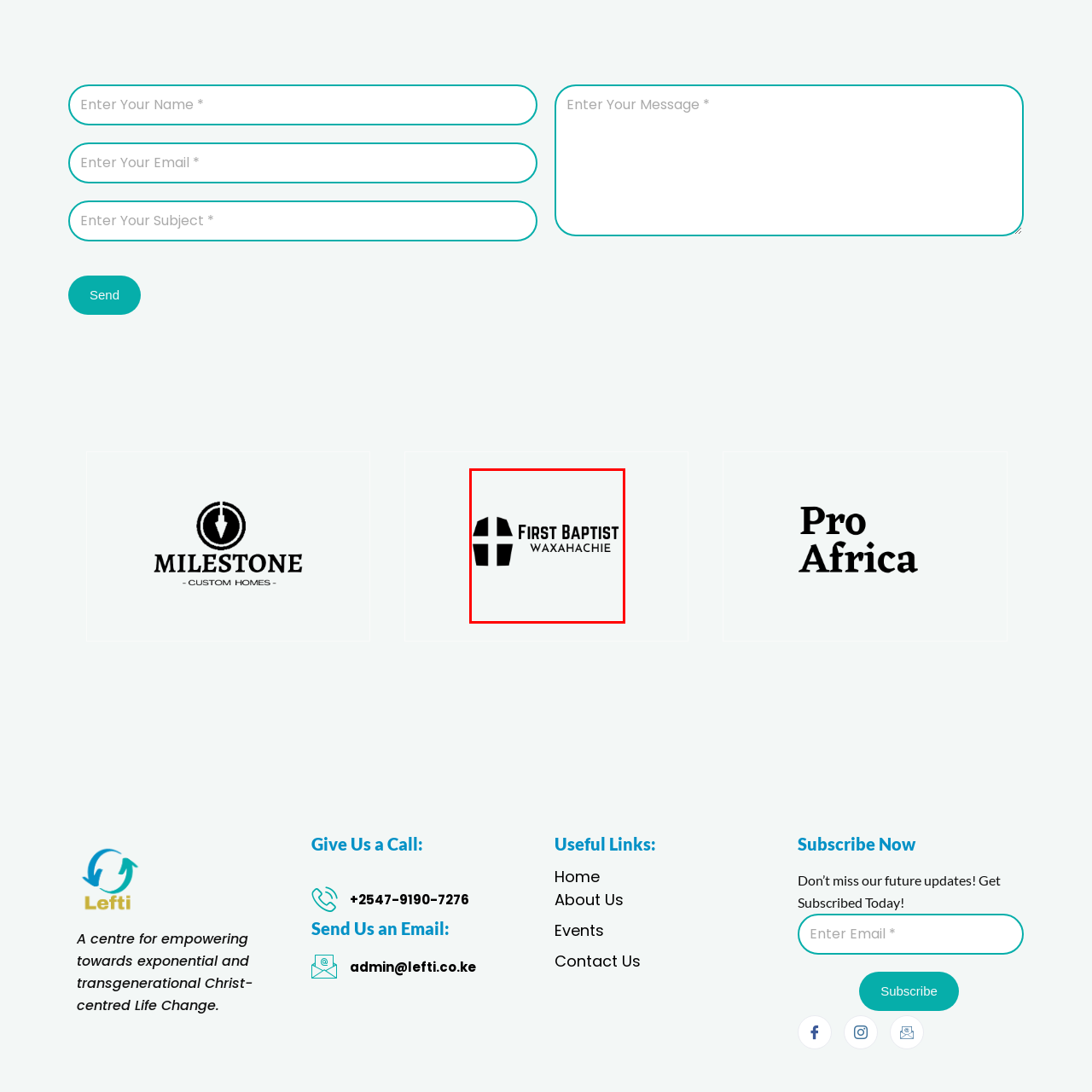Look at the photo within the red outline and describe it thoroughly.

The image features the logo of First Baptist Church Waxahachie, prominently showcasing a stylized cross that is framed in a unique design. The text "FIRST BAPTIST" appears in bold, uppercase letters, conveying a strong and welcoming presence. Below this, the word "WAXAHACHIE" is also displayed in uppercase, indicating the church's location. The logo utilizes a clean, modern aesthetic with a monochromatic color scheme, enhancing its visibility and impact. This emblem symbolizes the church's commitment to the community and its spiritual mission.